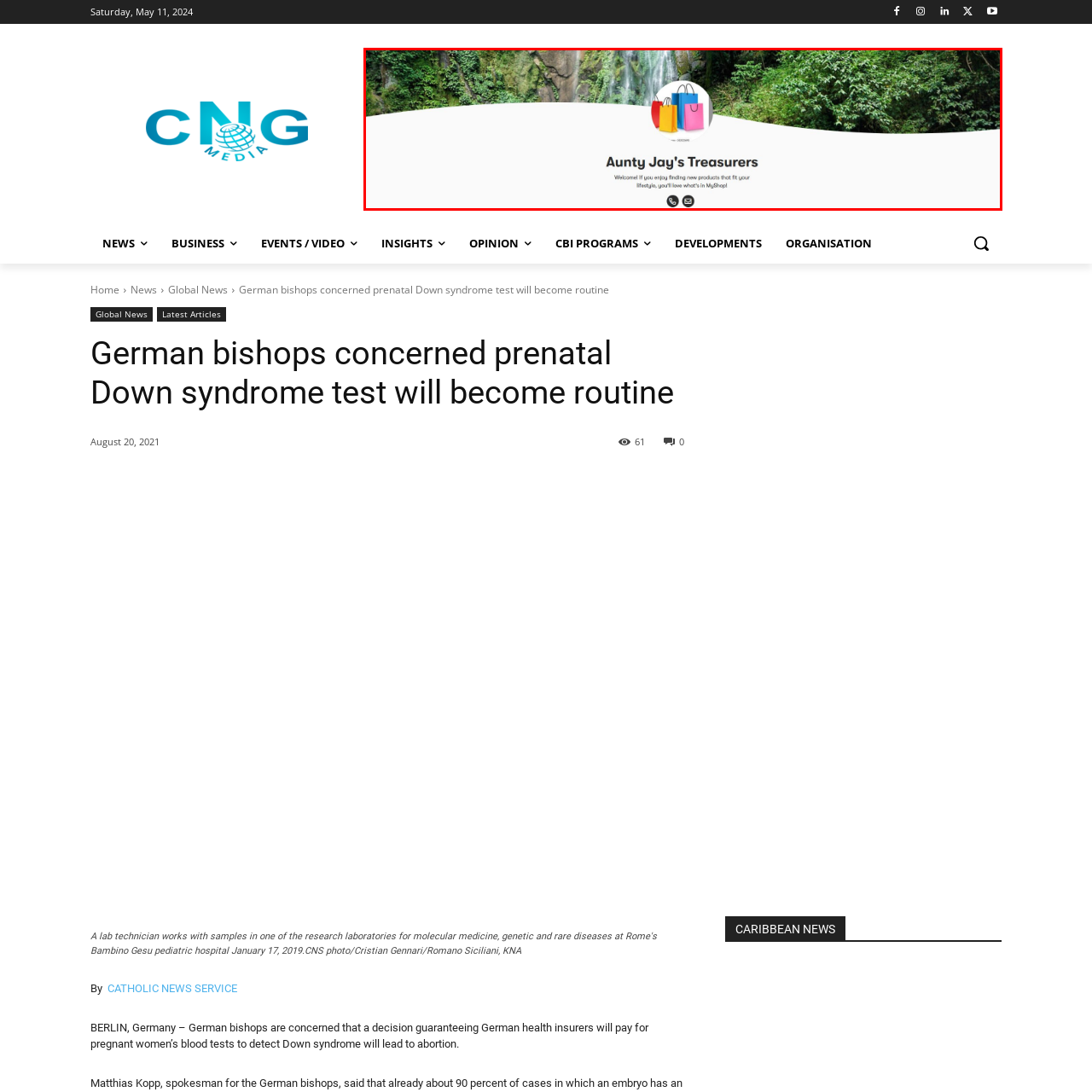What is the natural backdrop composed of?
Look at the image highlighted within the red bounding box and provide a detailed answer to the question.

The stunning natural backdrop in the image is composed of lush green foliage, which represents a dense and vibrant vegetation, and a serene waterfall, which adds to the calming and refreshing atmosphere of the scene.